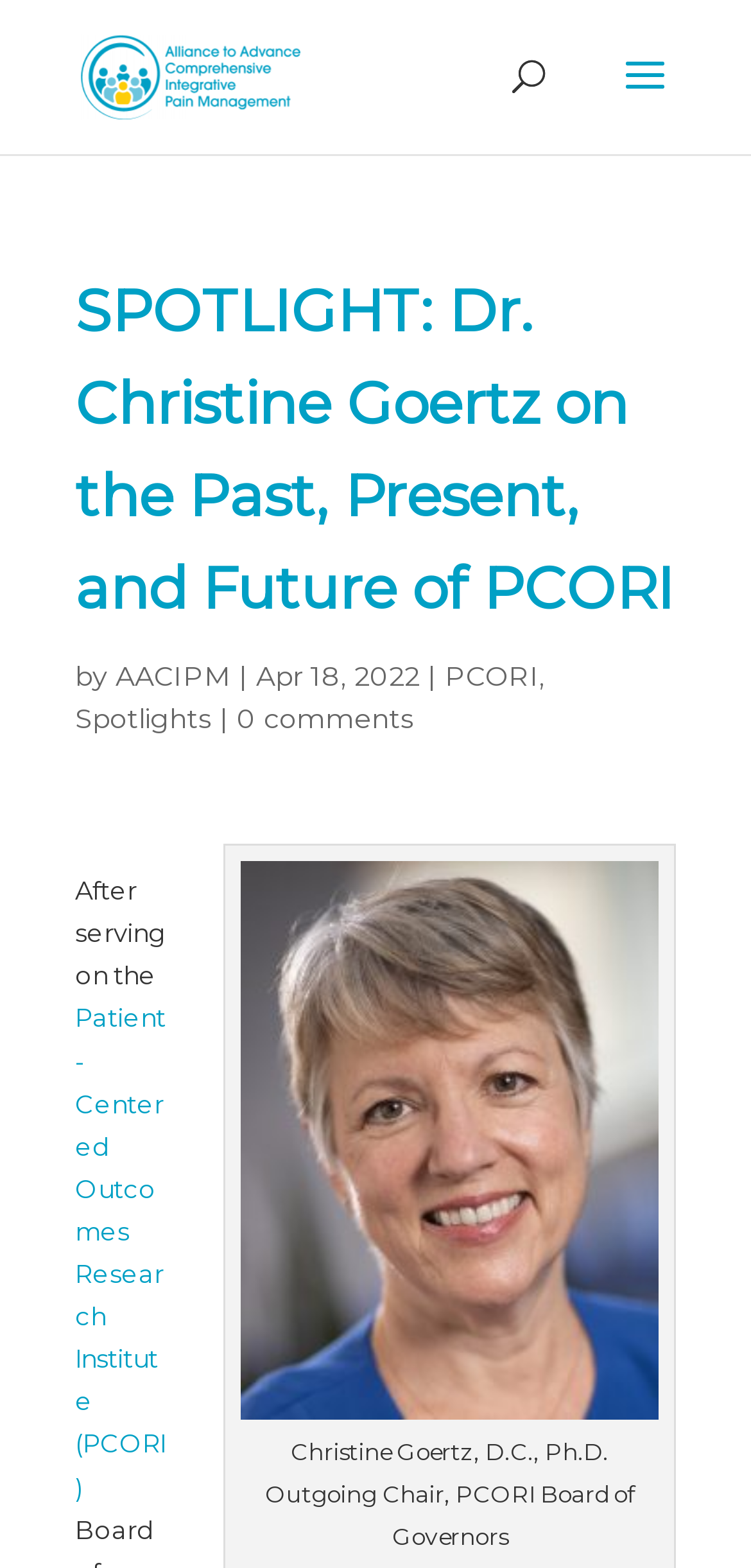Construct a comprehensive caption that outlines the webpage's structure and content.

The webpage features a spotlight article about Dr. Christine Goertz, focusing on the past, present, and future of PCORI (Patient-Centered Outcomes Research Institute) and the Alliance to Advance Comprehensive Integrative Pain Management. 

At the top-left corner, there is a link to the Alliance to Advance Comprehensive Integrative Pain Management, accompanied by an image with the same name. 

Below this, a search bar is positioned, spanning almost half of the page's width. 

The main content begins with a heading that reads "SPOTLIGHT: Dr. Christine Goertz on the Past, Present, and Future of PCORI". This is followed by a line of text that includes the author's name, "AACIPM", a separator, the date "Apr 18, 2022", and another link to PCORI. 

On the same line, but slightly below, there are three links: "Spotlights", a separator, and "0 comments". 

A large image occupies the majority of the page's width, positioned below the main content. This image has a caption, which is not provided in the accessibility tree. 

Below the image, there is a paragraph of text that describes Dr. Christine Goertz, the outgoing Chair of the PCORI Board of Governors. 

The final section of the page features a continuation of the article, starting with the sentence "After serving on the", which is followed by a link to the Patient-Centered Outcomes Research Institute (PCORI).